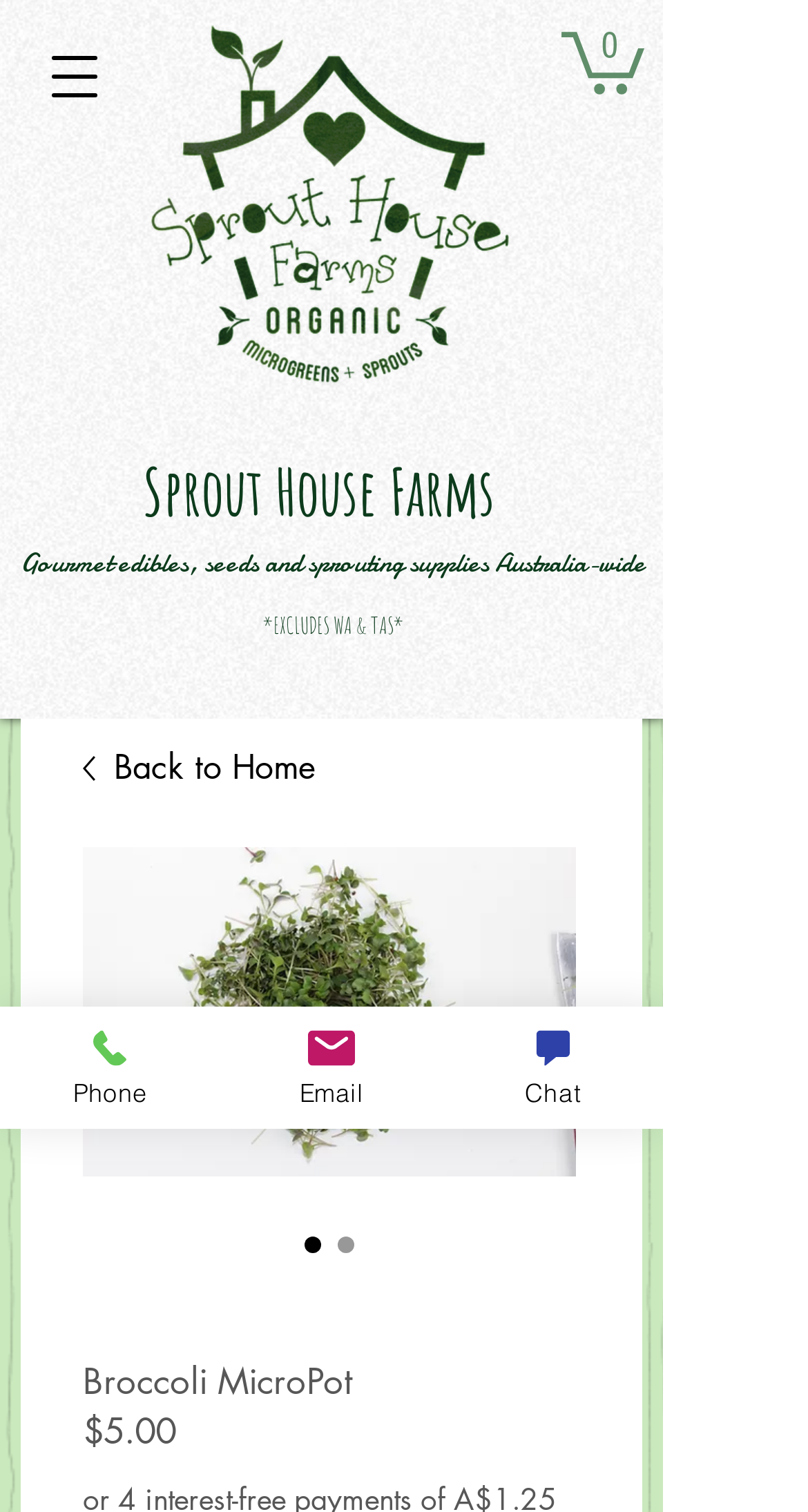What is the purpose of the button at the top left corner?
Look at the screenshot and respond with one word or a short phrase.

Open navigation menu